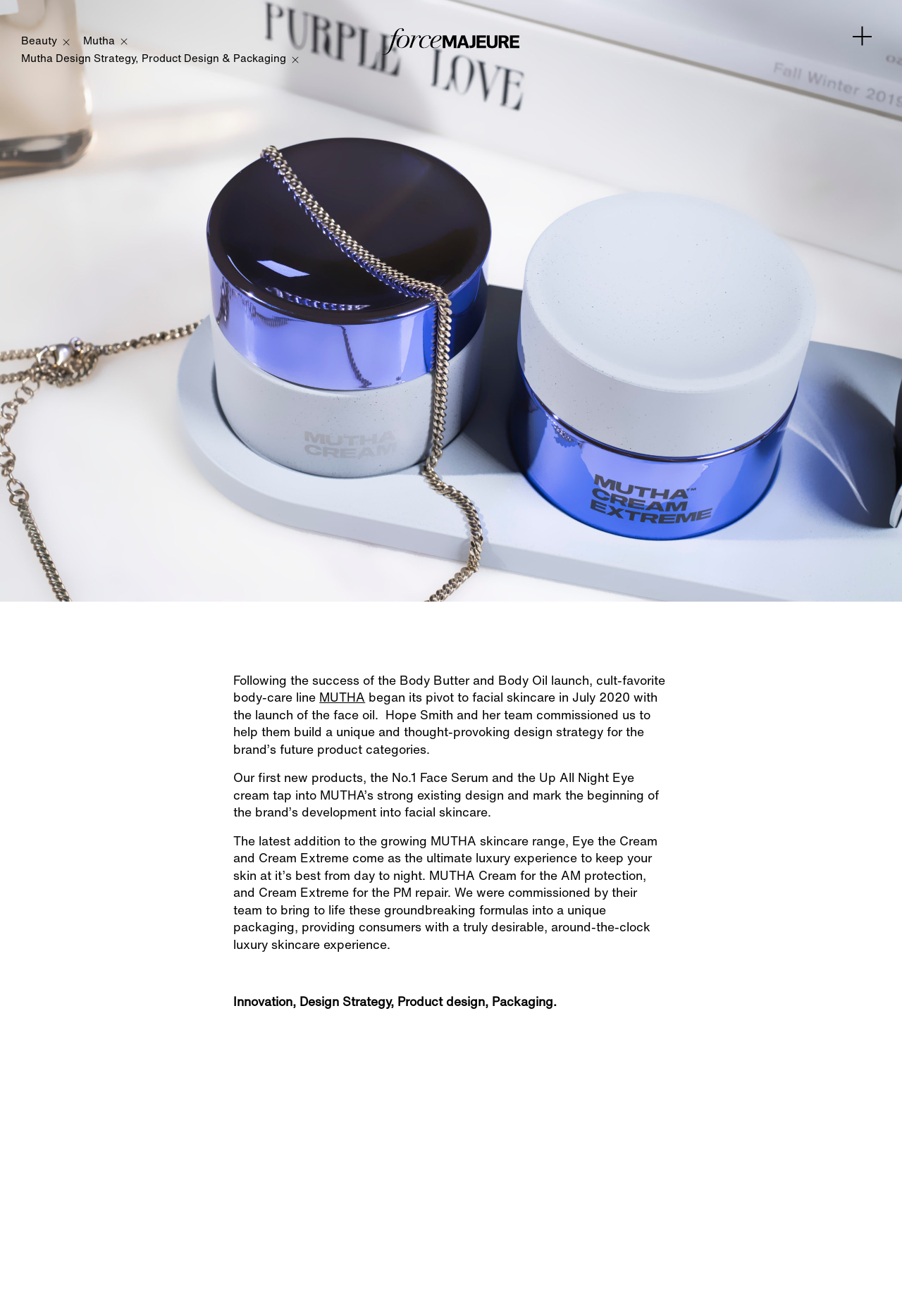Please provide a brief answer to the following inquiry using a single word or phrase:
What is the brand mentioned in the webpage?

MUTHA